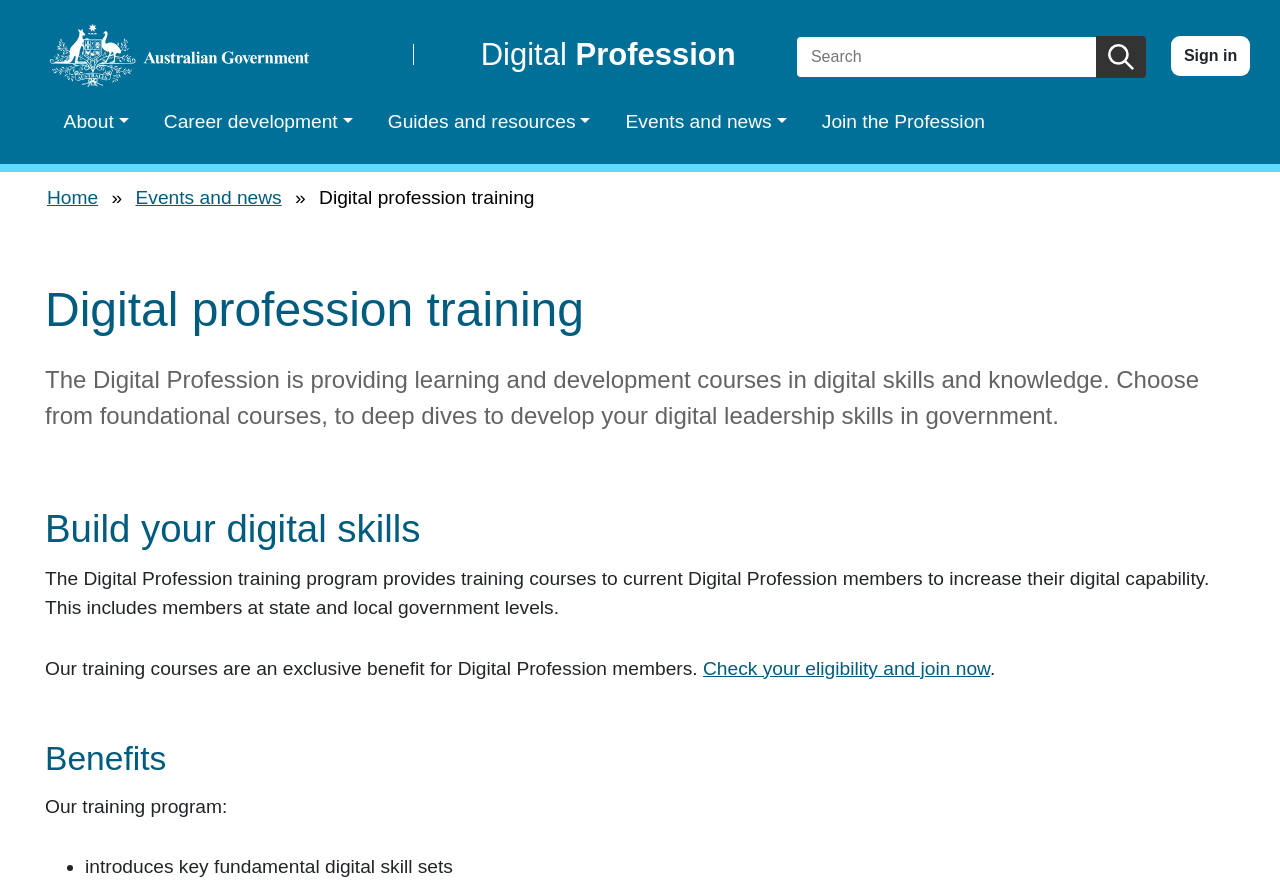Could you find the bounding box coordinates of the clickable area to complete this instruction: "Sign in to your account"?

[0.915, 0.05, 0.977, 0.073]